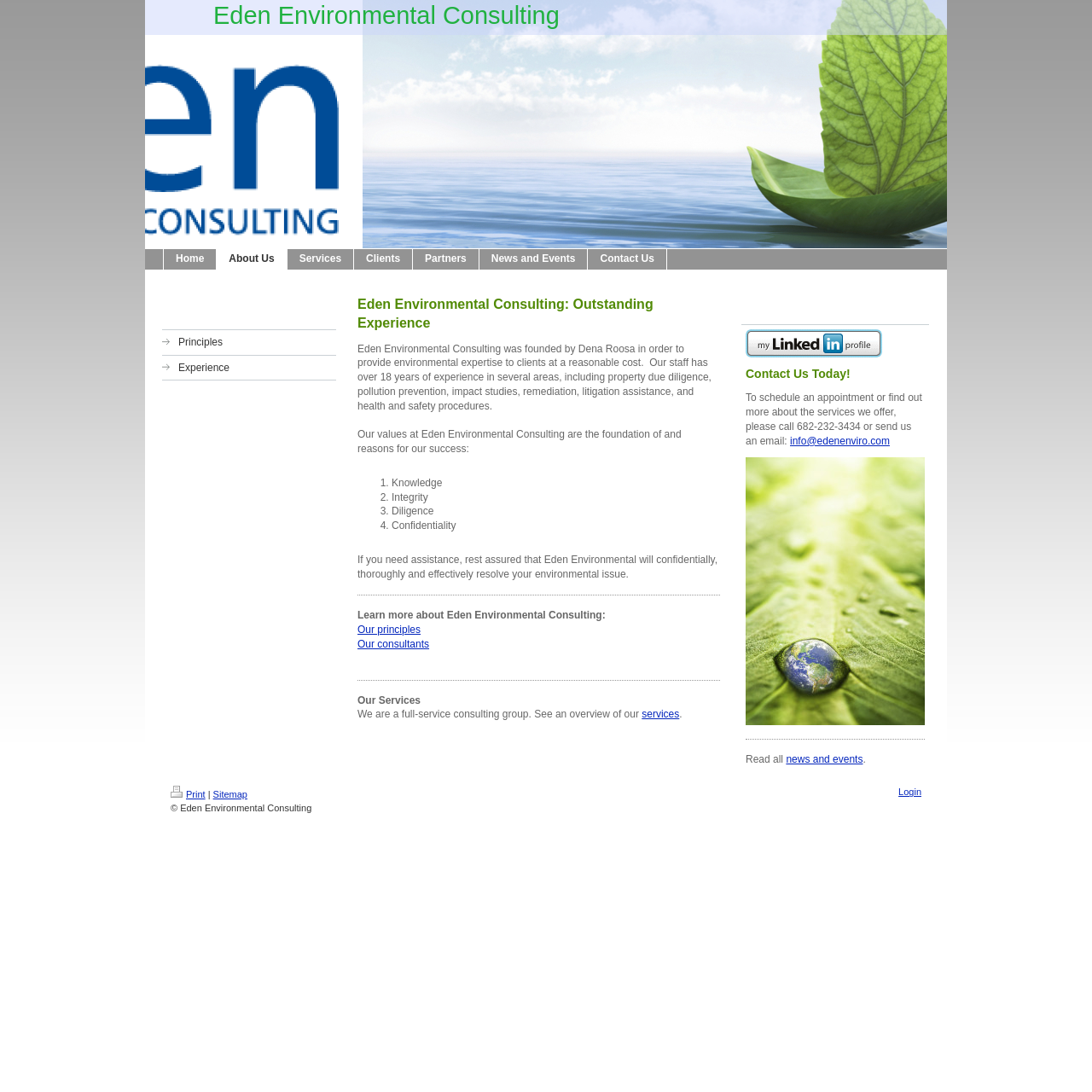Show the bounding box coordinates of the element that should be clicked to complete the task: "Learn more about Eden Environmental Consulting".

[0.327, 0.558, 0.554, 0.569]